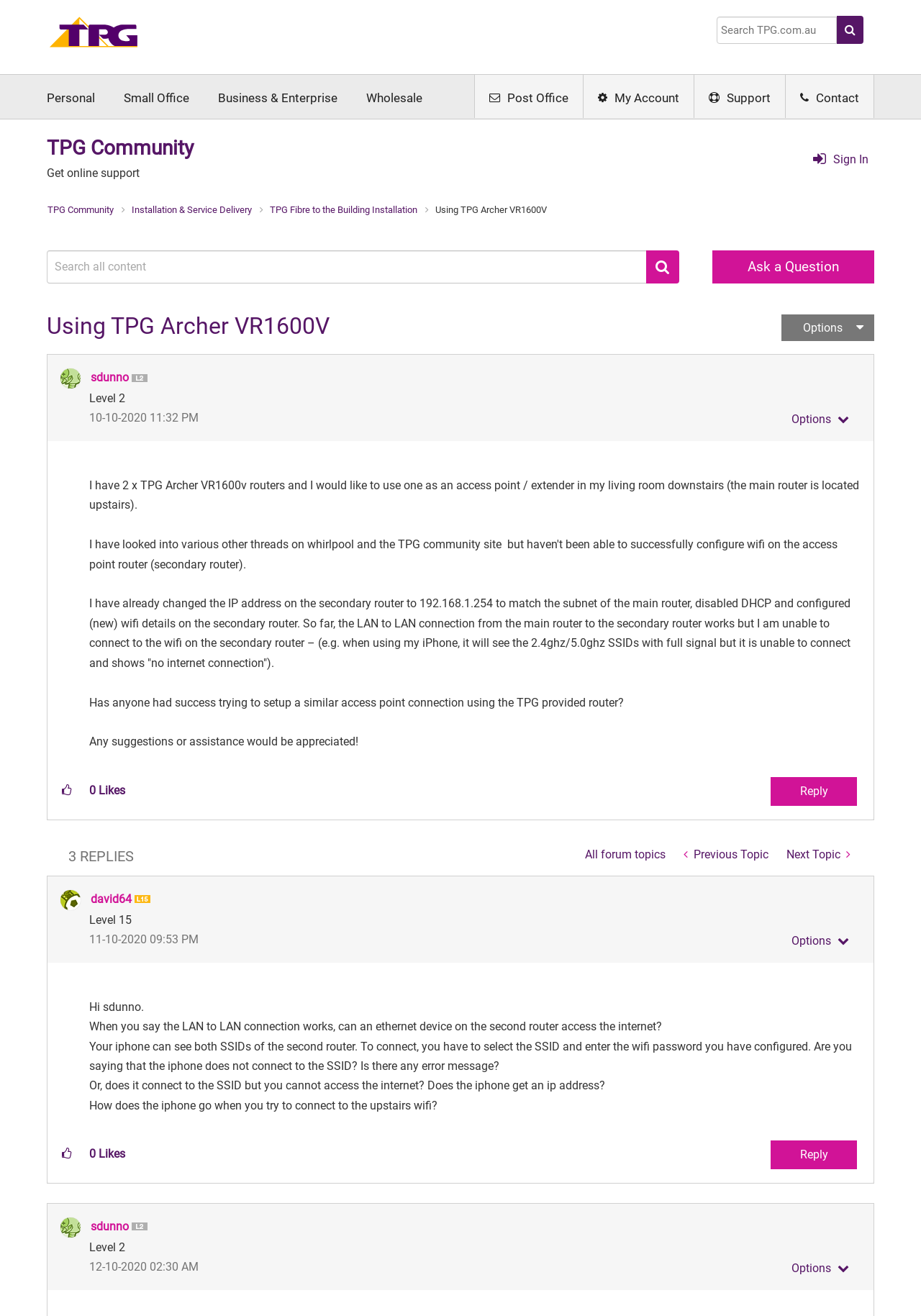How many replies are there to the post?
From the image, respond using a single word or phrase.

3